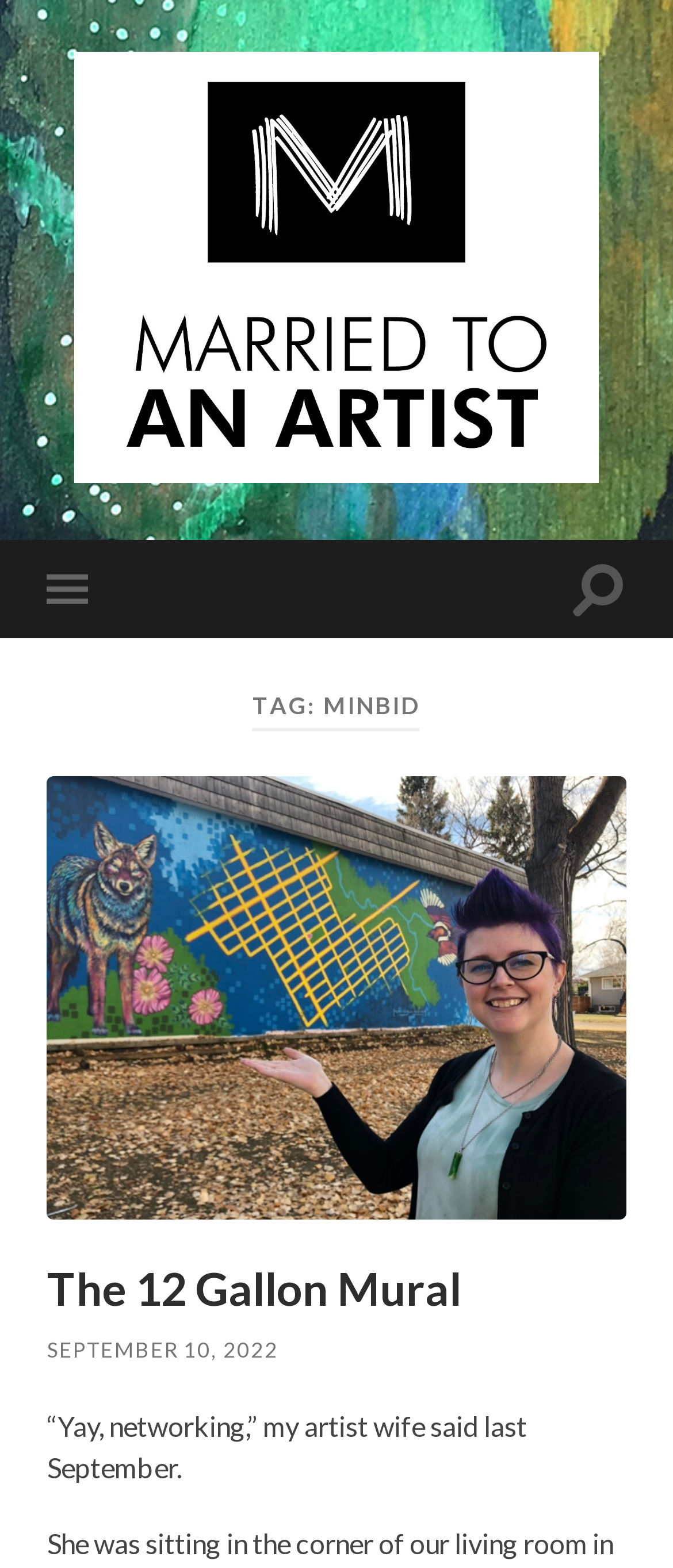Answer the question below using just one word or a short phrase: 
What is the date of the latest article?

SEPTEMBER 10, 2022